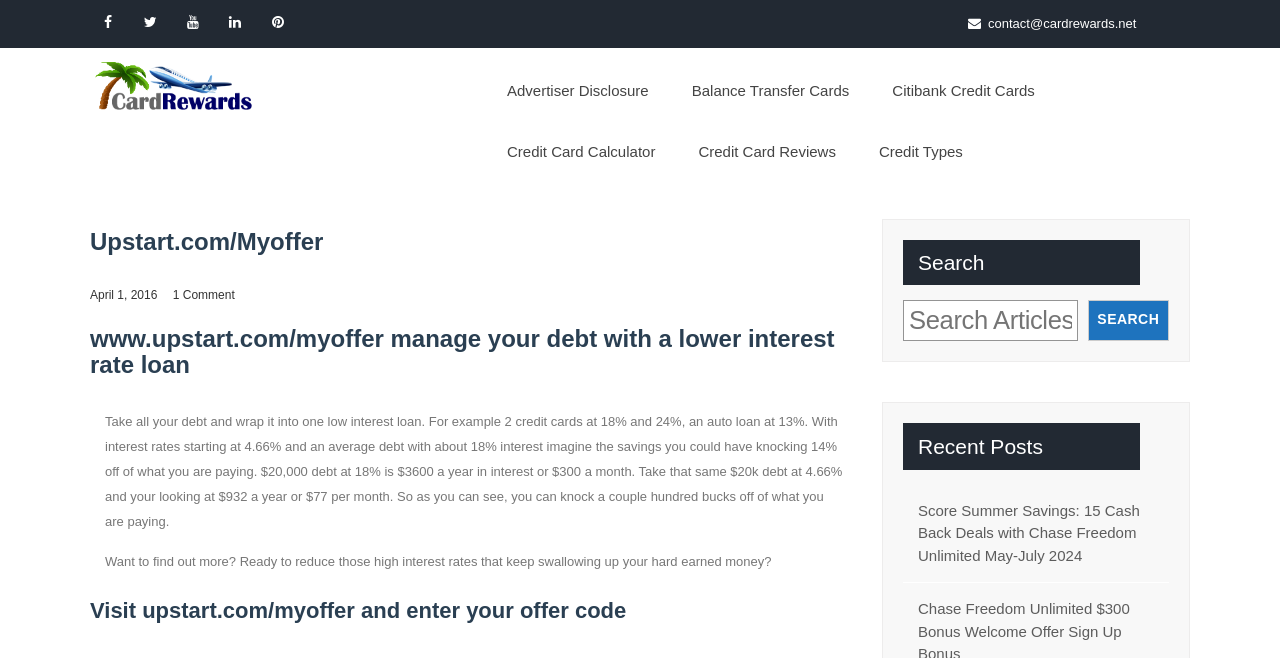Highlight the bounding box coordinates of the element that should be clicked to carry out the following instruction: "Click the contact email link". The coordinates must be given as four float numbers ranging from 0 to 1, i.e., [left, top, right, bottom].

[0.772, 0.024, 0.888, 0.047]